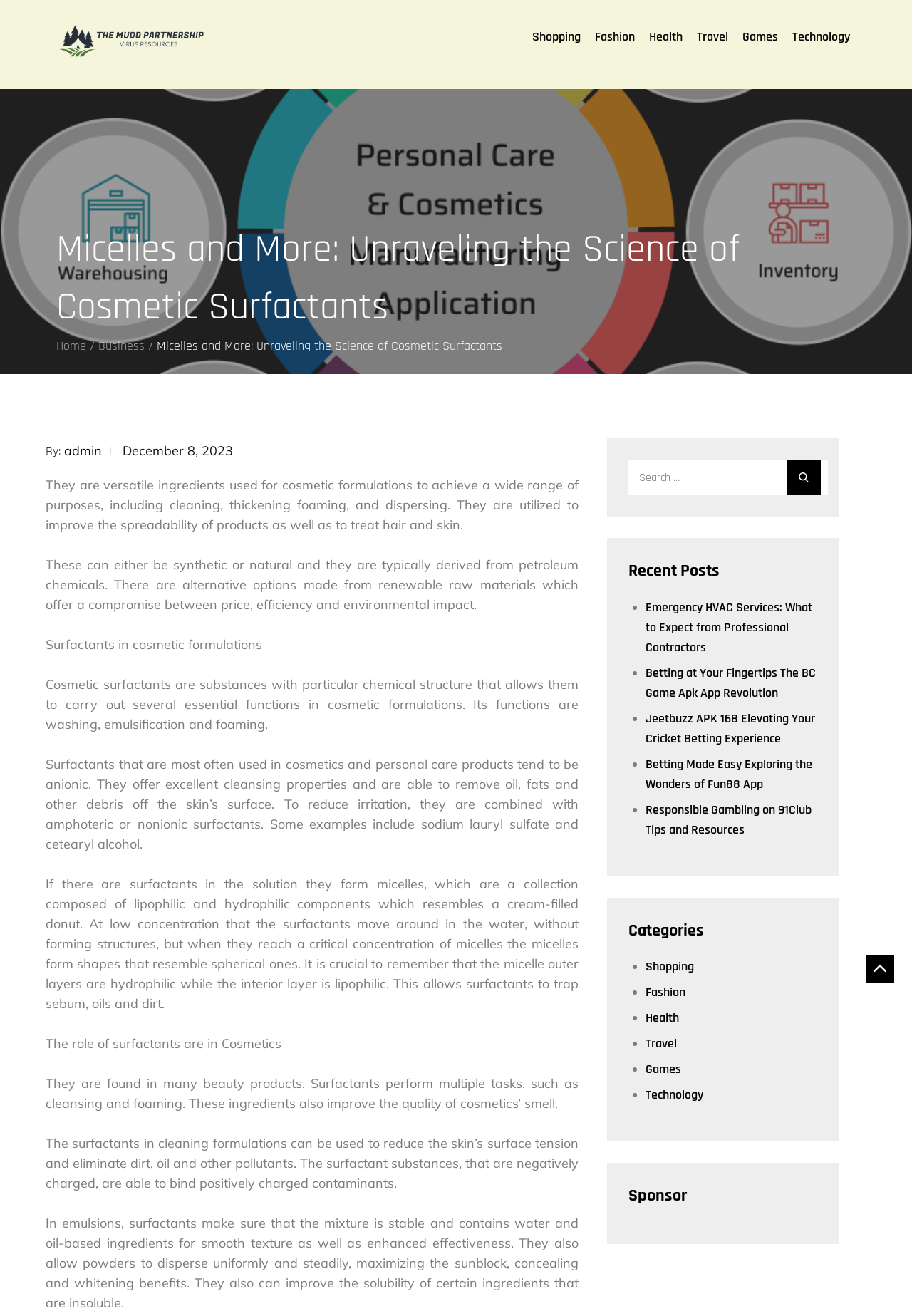Determine the bounding box coordinates for the region that must be clicked to execute the following instruction: "Read the 'Emergency HVAC Services: What to Expect from Professional Contractors' post".

[0.708, 0.455, 0.891, 0.498]